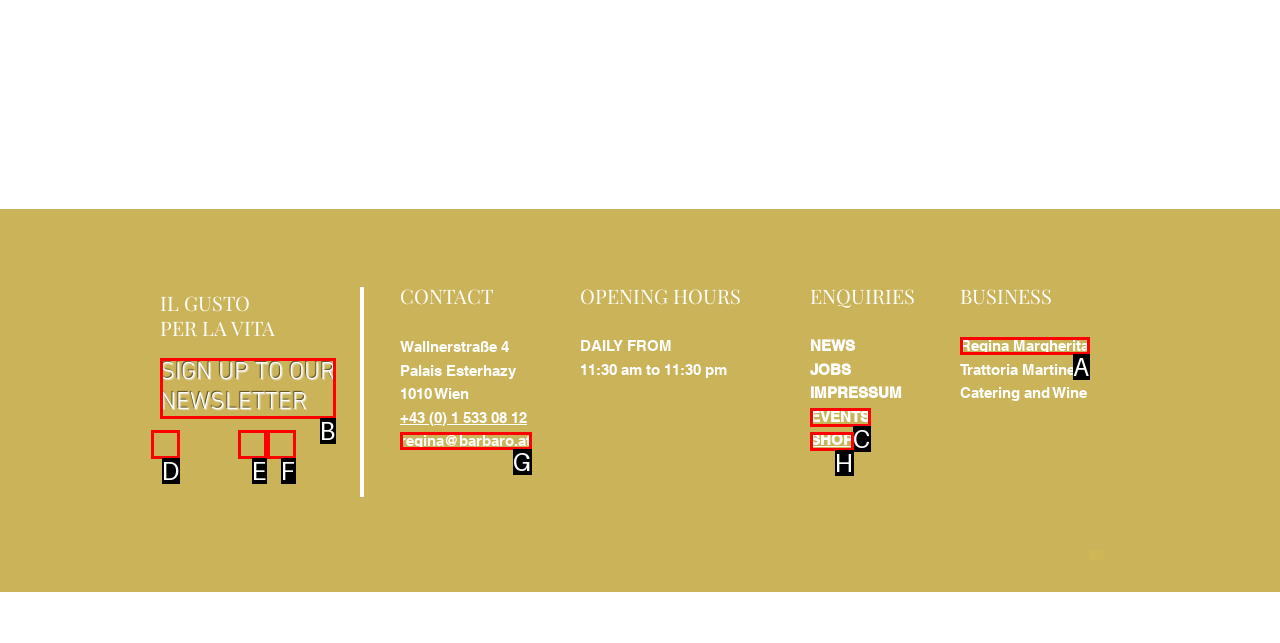Choose the letter of the option that needs to be clicked to perform the task: View 'EVENTS'. Answer with the letter.

C